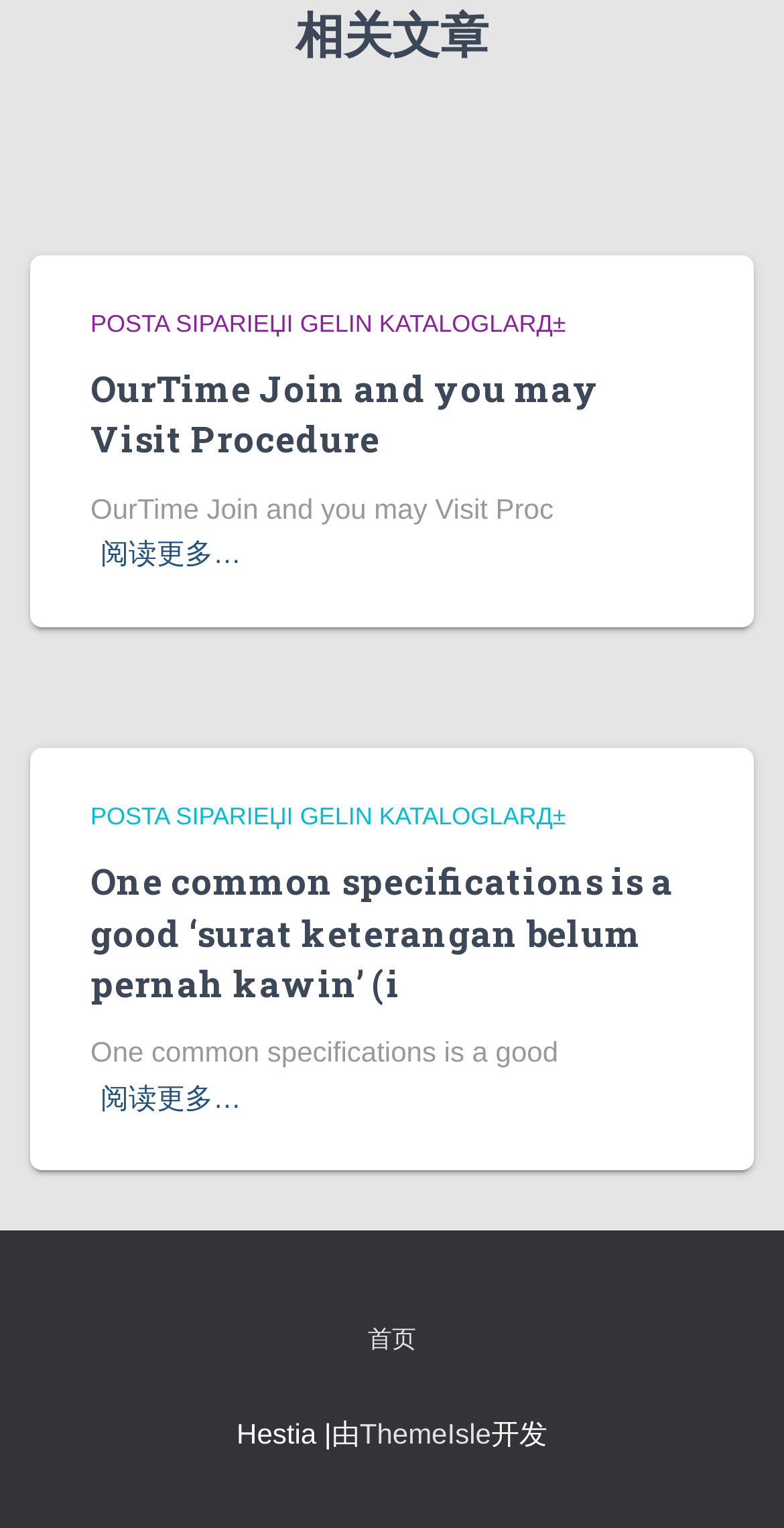Give a one-word or short-phrase answer to the following question: 
How many '阅读更多…' links are on this webpage?

2